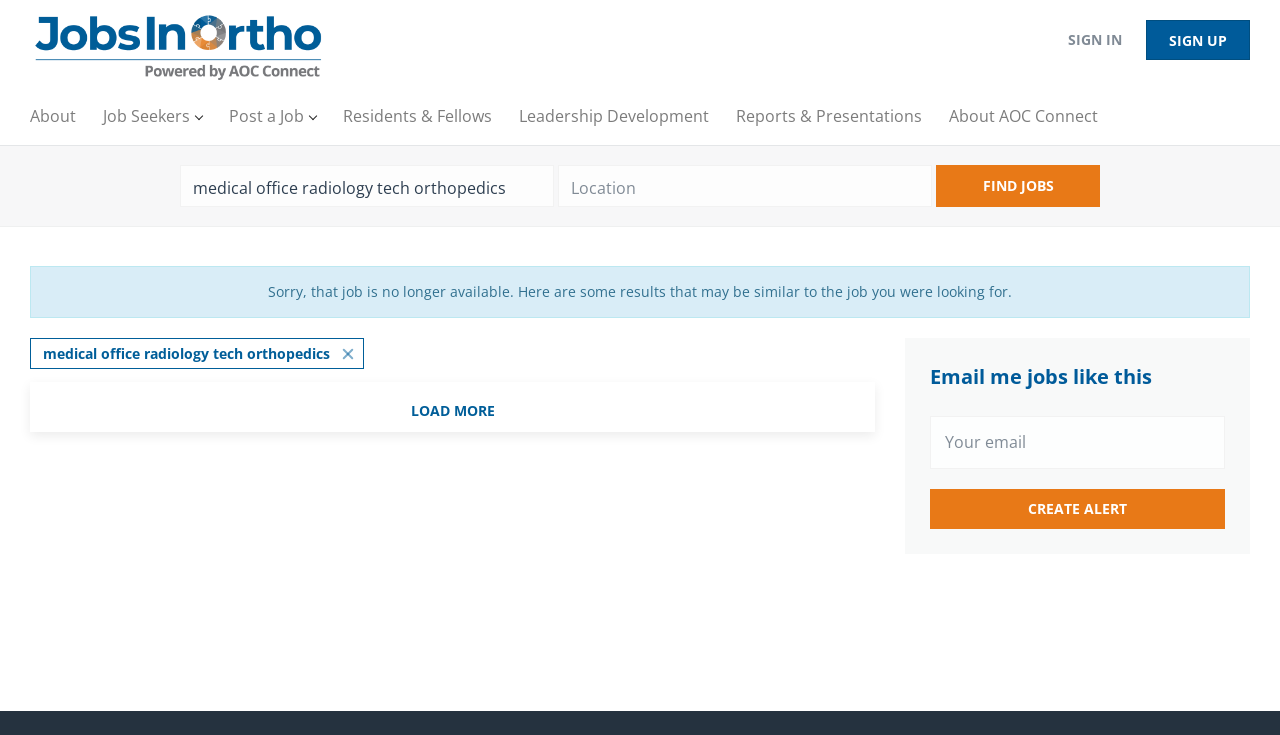Give a comprehensive overview of the webpage, including key elements.

This webpage is a job search platform, specifically focused on medical office radiology tech orthopedics jobs. At the top left, there is a logo image with the text "JobsInOrtho - The #1 way to identify and apply for academic and private practice jobs." Next to it, there is a link to the homepage. On the top right, there are two buttons, "SIGN IN" and "SIGN UP", for users to access their accounts or create new ones.

Below the top section, there is a navigation menu with seven links: "About", "Job Seekers", "Post a Job", "Residents & Fellows", "Leadership Development", "Reports & Presentations", and "About AOC Connect". These links provide access to different sections of the website.

The main content area is divided into two sections. On the left, there is a job search form with two text input fields, one for keywords and one for location. The keywords field is pre-filled with the text "medical office radiology tech orthopedics". Below the form, there is a button to "FIND JOBS".

On the right side of the main content area, there is a section with a heading "Email me jobs like this". This section contains a text input field for users to enter their email address and a button to "Create alert". Below this section, there is a link to a job posting with the title "medical office radiology tech orthopedics". Further down, there is a button to "LOAD MORE" jobs.

At the top of the main content area, there is a message "Sorry, that job is no longer available. Here are some results that may be similar to the job you were looking for." This message is likely displayed when a user searches for a job that is no longer available.